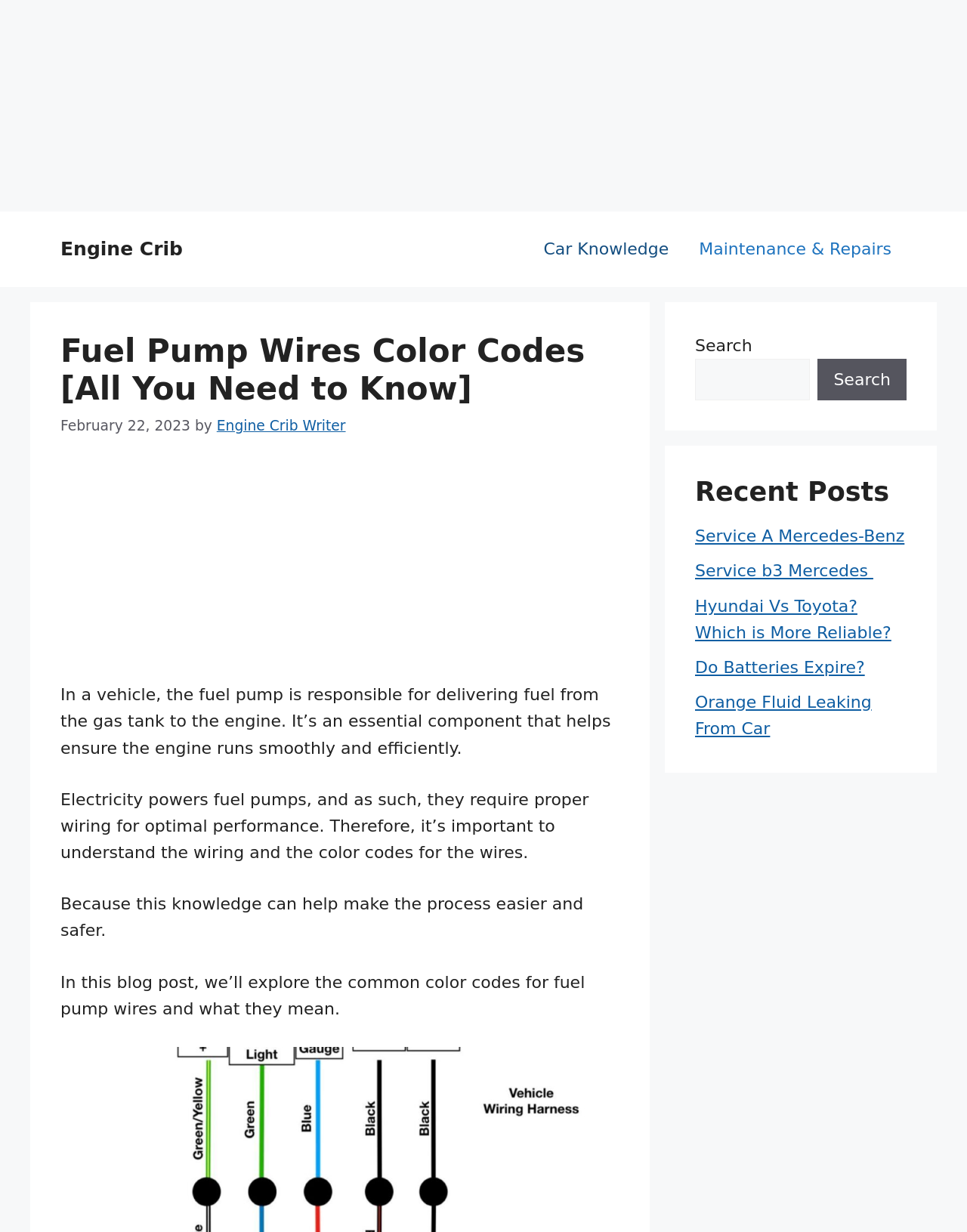Please identify the bounding box coordinates of the region to click in order to complete the task: "Search for something". The coordinates must be four float numbers between 0 and 1, specified as [left, top, right, bottom].

[0.719, 0.291, 0.838, 0.325]